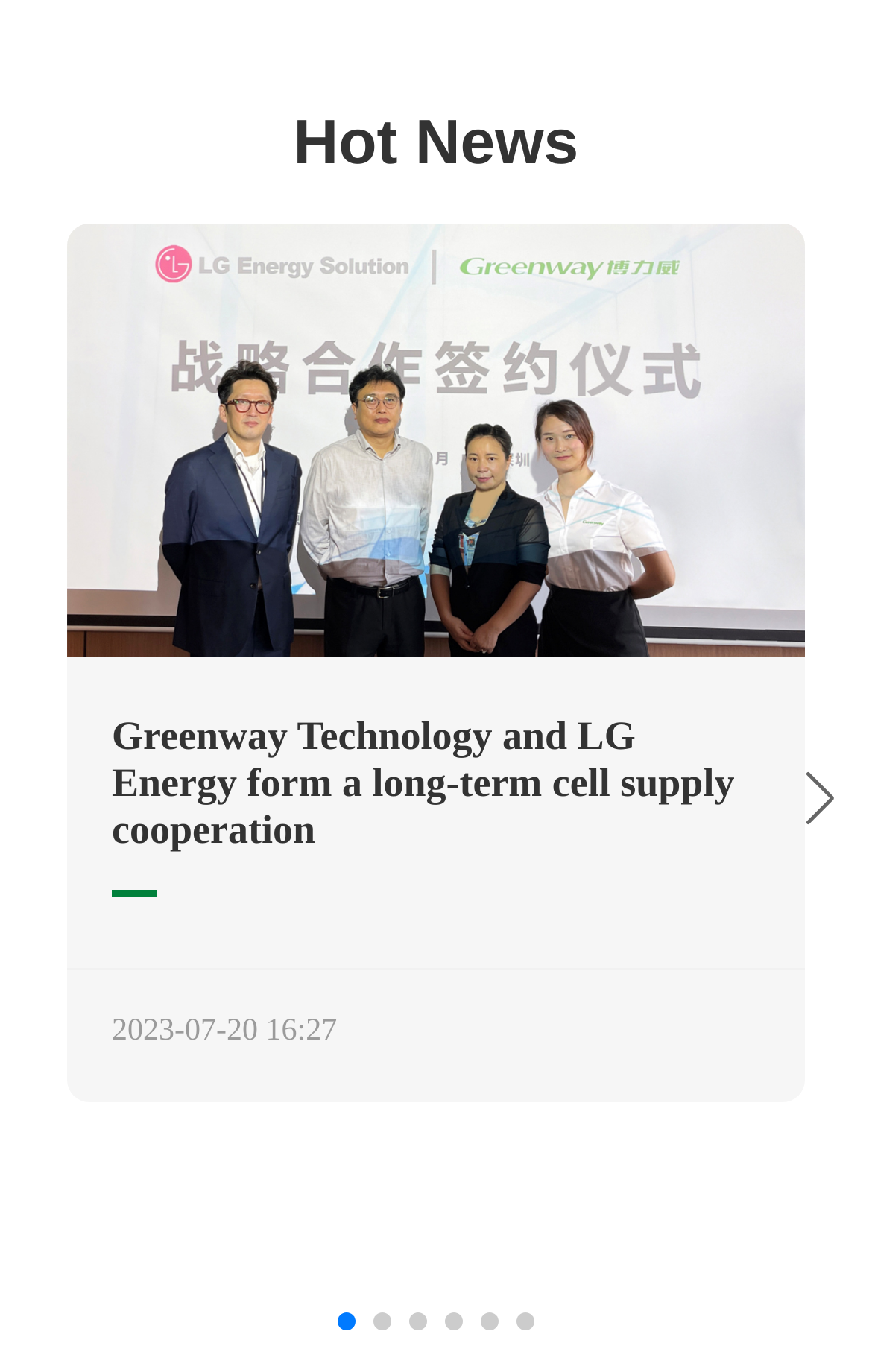What is the purpose of the buttons at the bottom of the page?
Identify the answer in the screenshot and reply with a single word or phrase.

Navigate slides